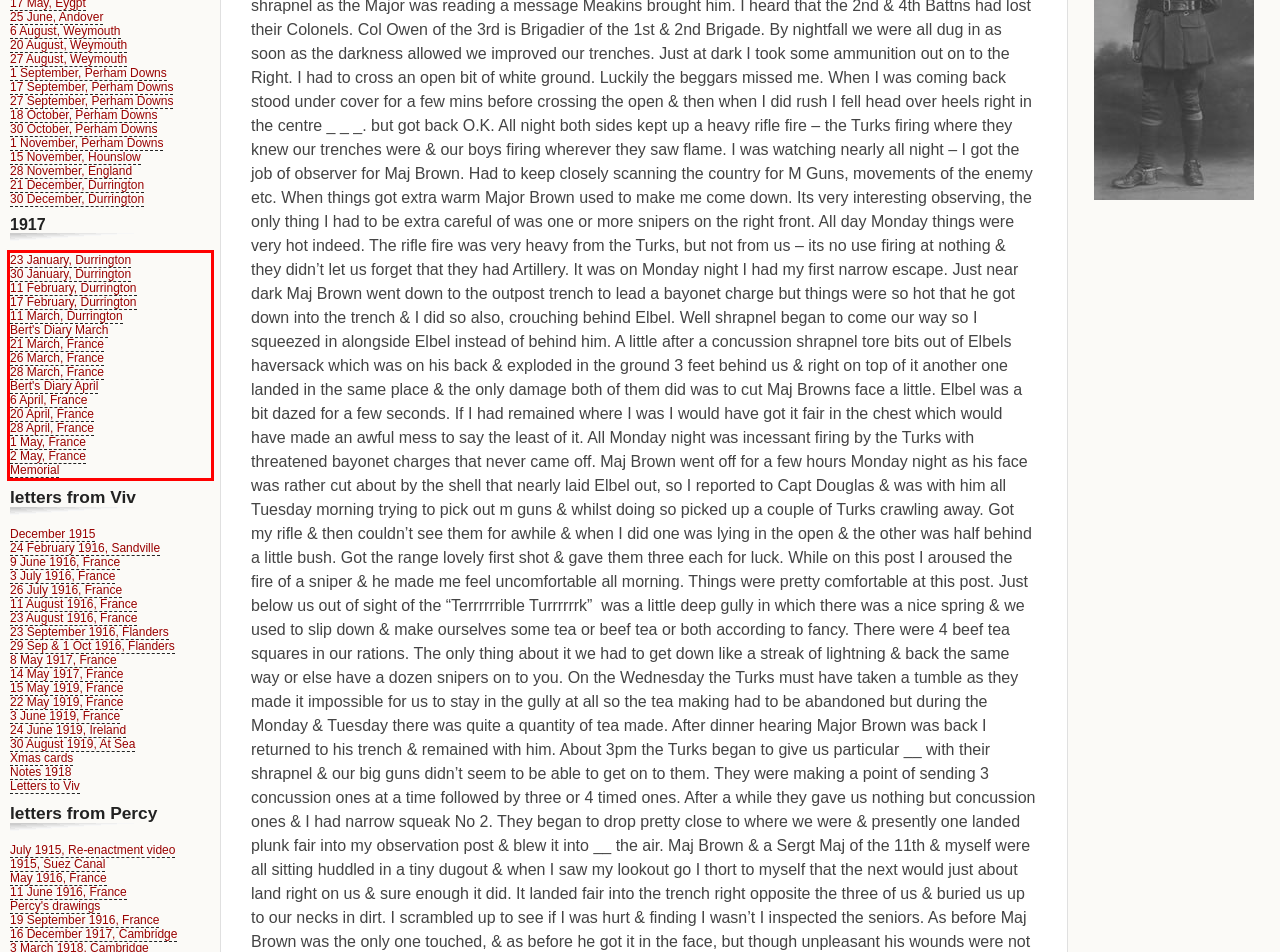View the screenshot of the webpage and identify the UI element surrounded by a red bounding box. Extract the text contained within this red bounding box.

23 January, Durrington 30 January, Durrington 11 February, Durrington 17 February, Durrington 11 March, Durrington Bert's Diary March 21 March, France 26 March, France 28 March, France Bert's Diary April 6 April, France 20 April, France 28 April, France 1 May, France 2 May, France Memorial